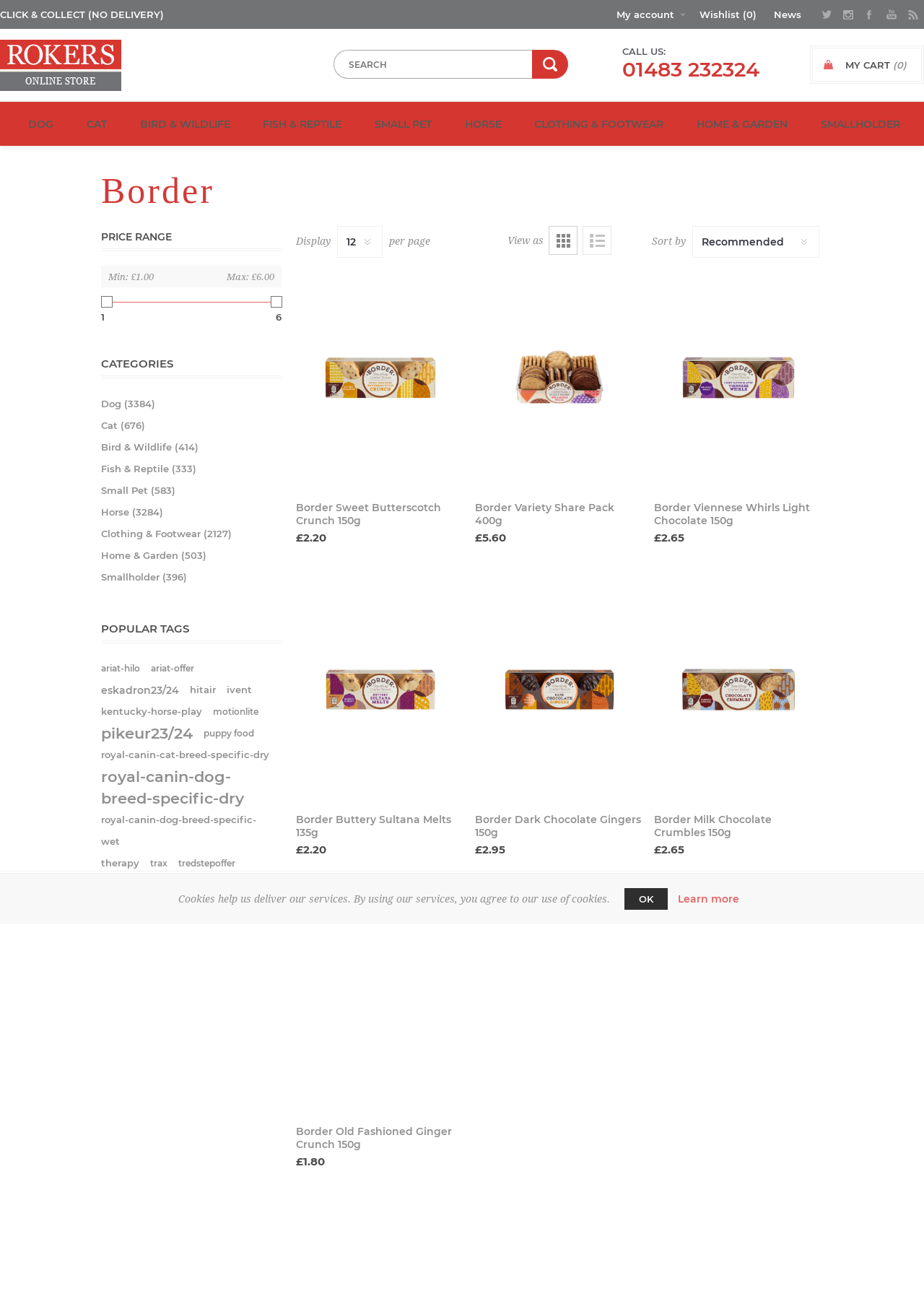Please determine the bounding box coordinates of the clickable area required to carry out the following instruction: "View my account". The coordinates must be four float numbers between 0 and 1, represented as [left, top, right, bottom].

[0.667, 0.0, 0.741, 0.022]